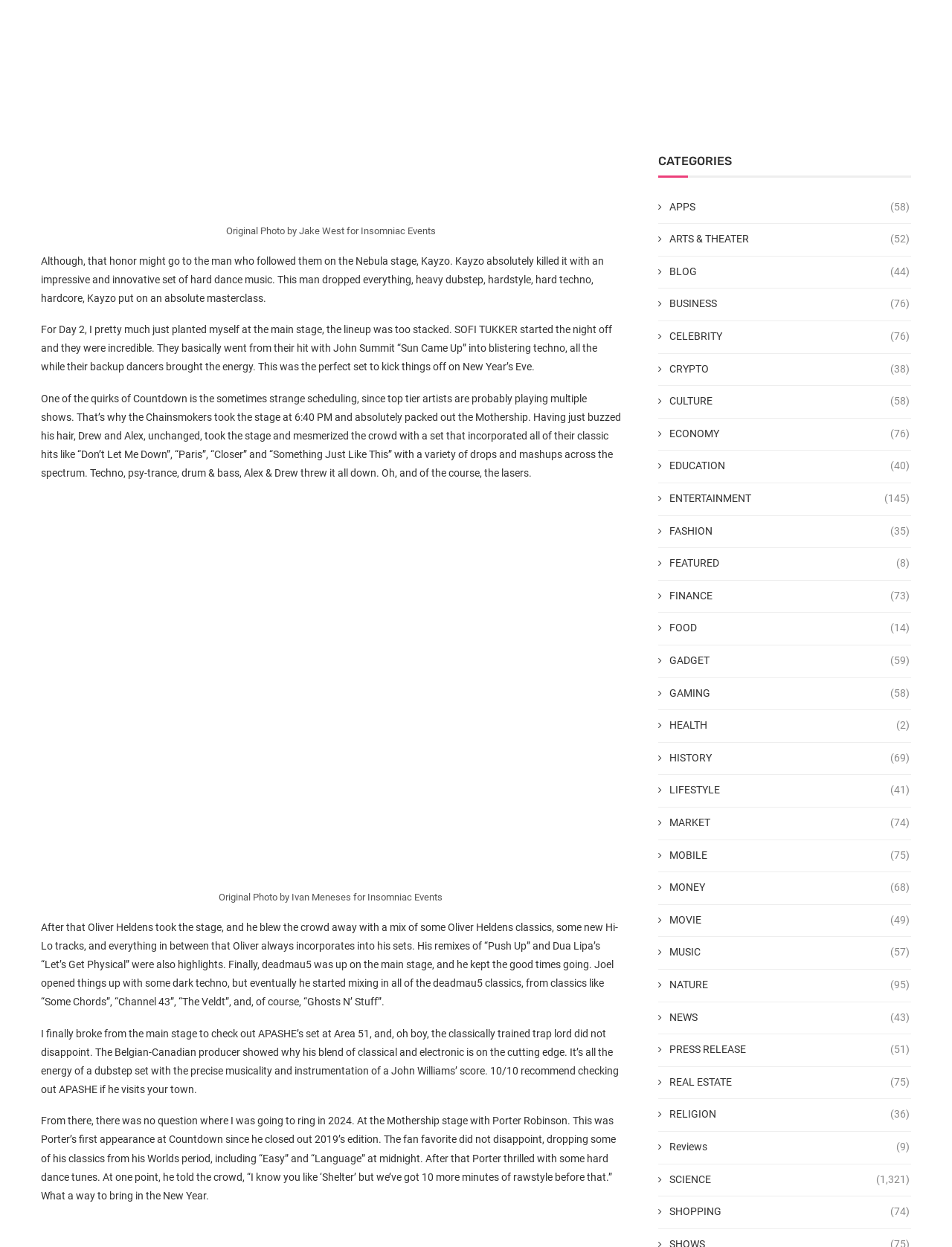Identify the bounding box for the UI element that is described as follows: "REAL ESTATE (75)".

[0.691, 0.862, 0.955, 0.874]